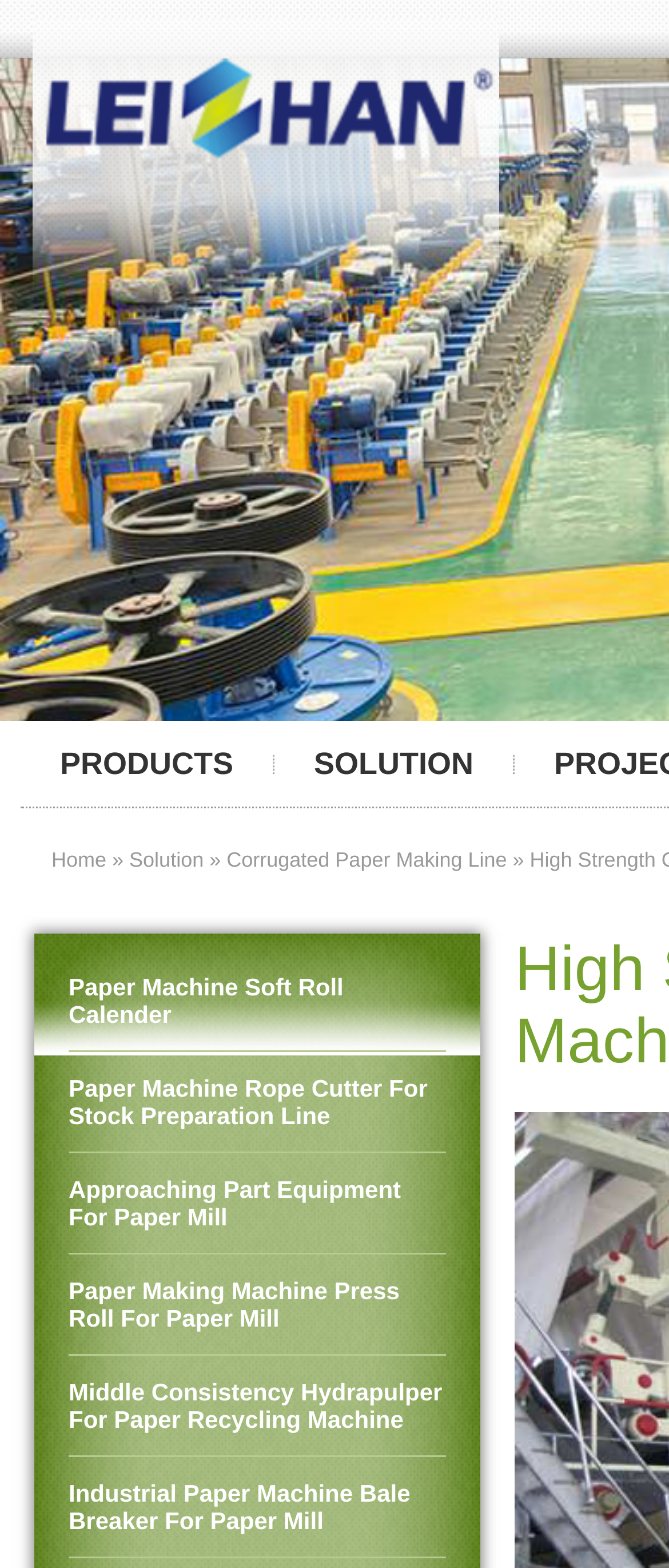How many links are there in the PRODUCTS section?
Please look at the screenshot and answer in one word or a short phrase.

6